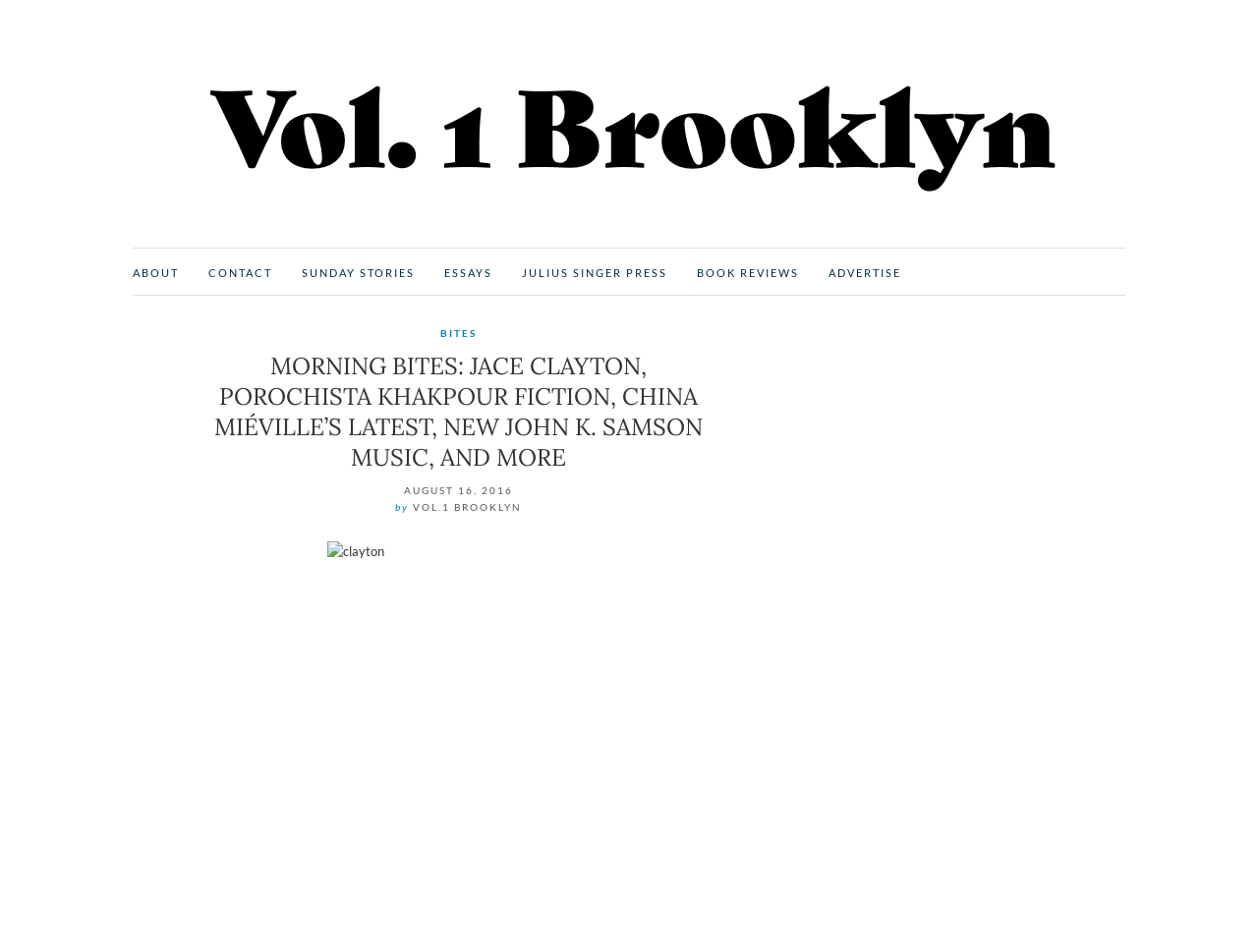Provide a short, one-word or phrase answer to the question below:
What is the name of the website?

Vol. 1 Brooklyn